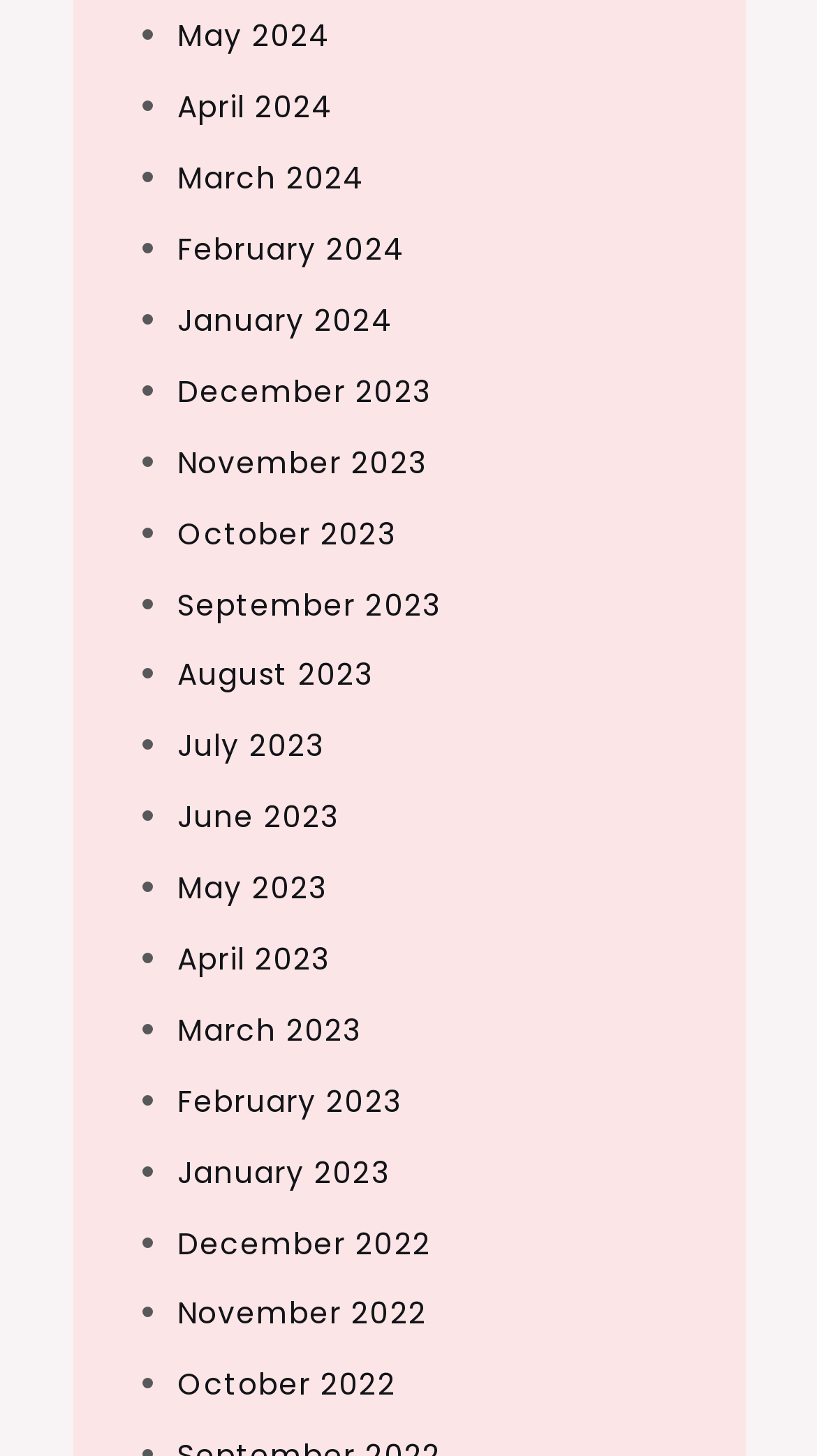Extract the bounding box coordinates for the HTML element that matches this description: "November 2022". The coordinates should be four float numbers between 0 and 1, i.e., [left, top, right, bottom].

[0.217, 0.888, 0.522, 0.917]